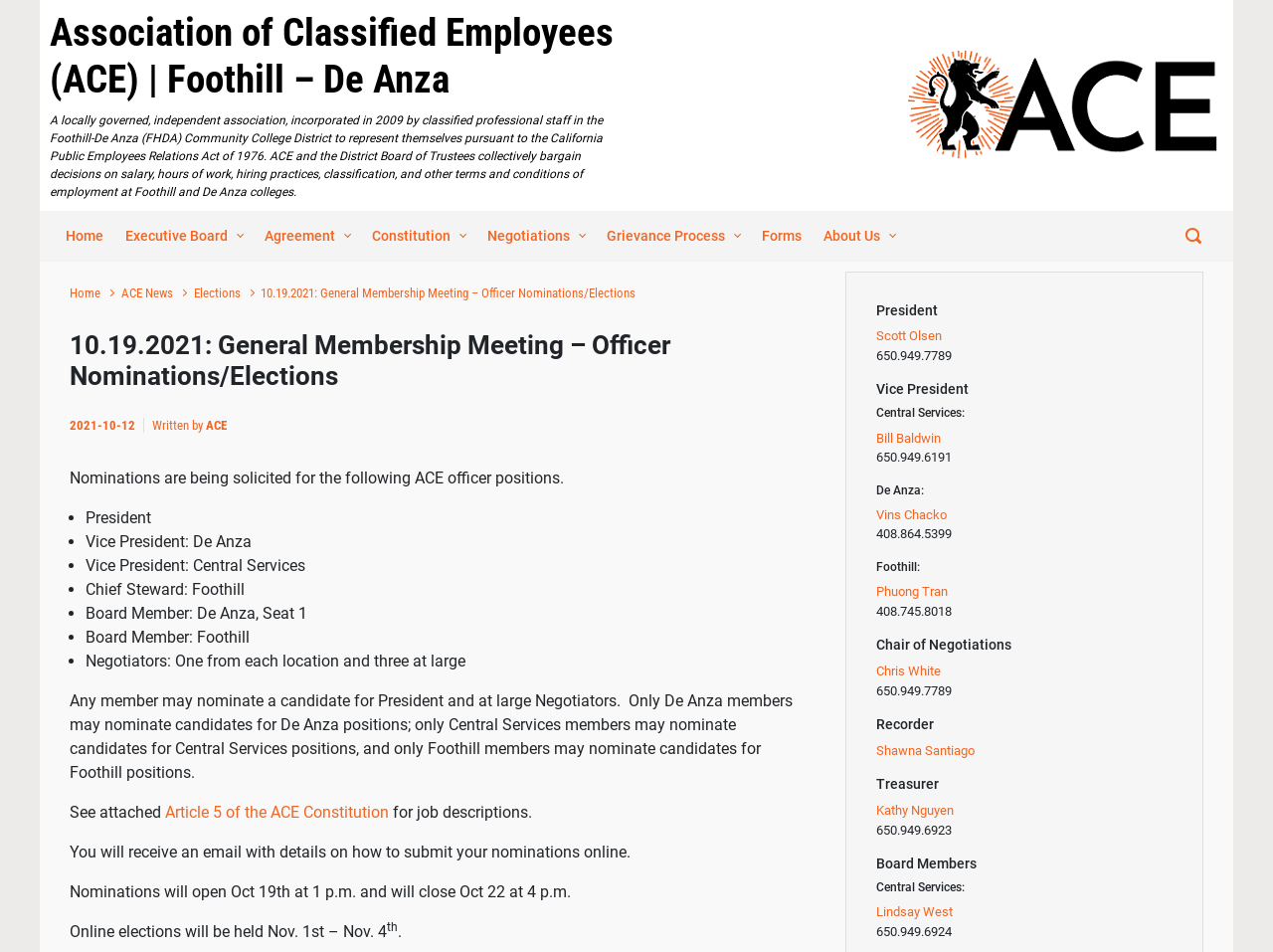How many officer positions are open for nominations?
Please provide a comprehensive answer based on the details in the screenshot.

According to the webpage, there are 8 officer positions open for nominations, including President, Vice President: De Anza, Vice President: Central Services, Chief Steward: Foothill, Board Member: De Anza, Seat 1, Board Member: Foothill, and three Negotiators.